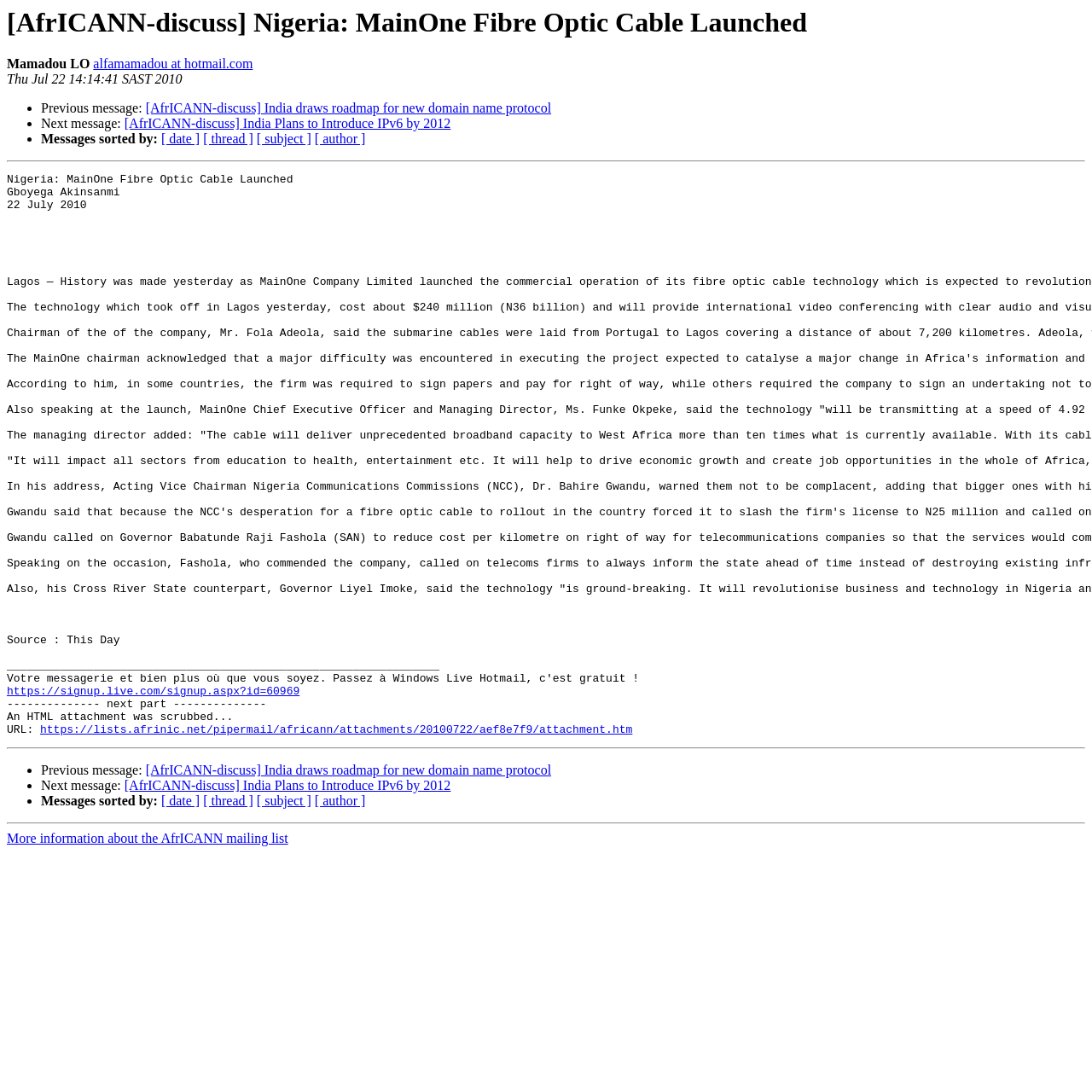Please find the bounding box coordinates in the format (top-left x, top-left y, bottom-right x, bottom-right y) for the given element description. Ensure the coordinates are floating point numbers between 0 and 1. Description: https://signup.live.com/signup.aspx?id=60969

[0.006, 0.628, 0.275, 0.639]